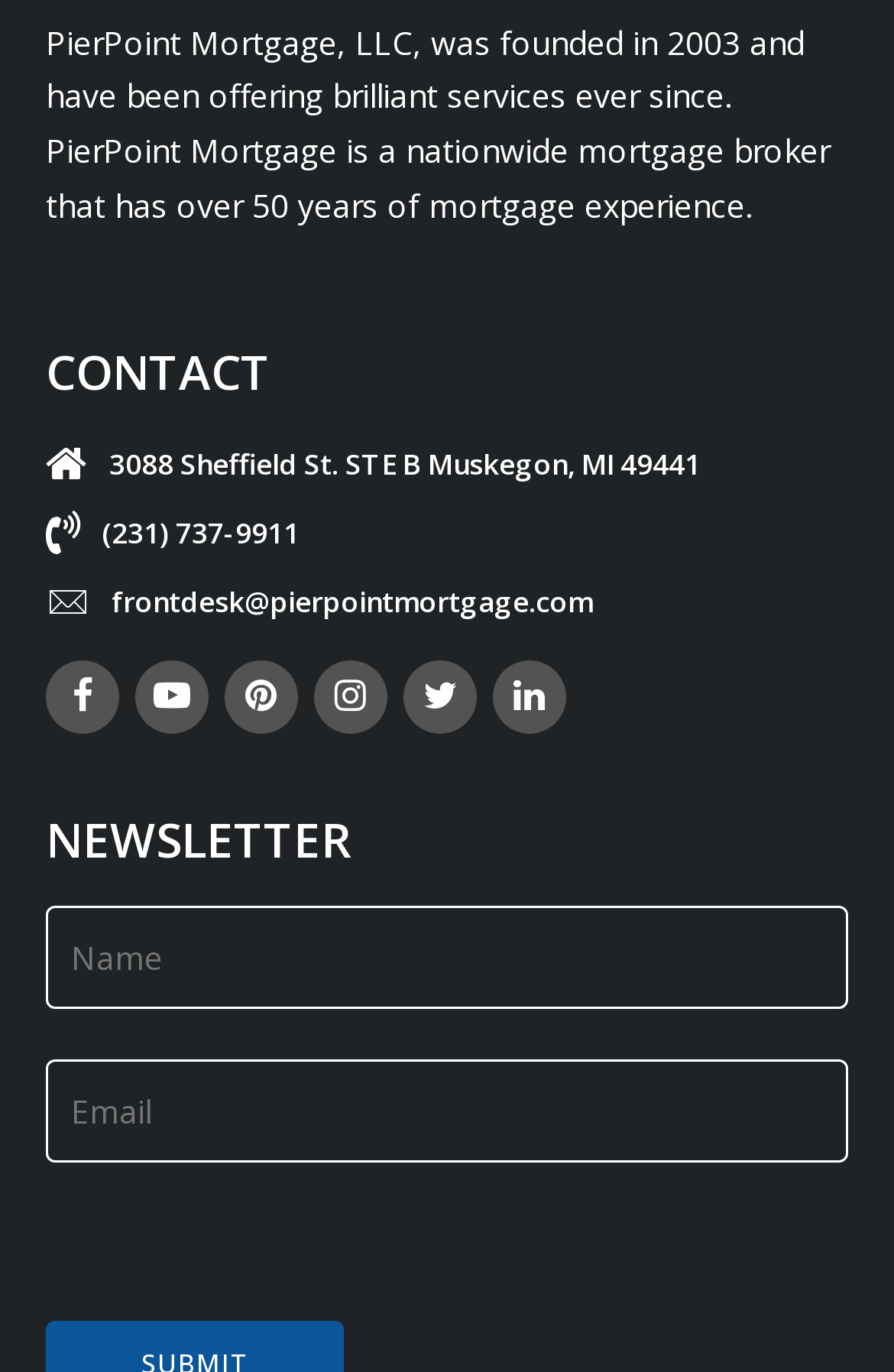What is the purpose of the 'NEWSLETTER' section?
Using the image as a reference, give a one-word or short phrase answer.

To subscribe to a newsletter